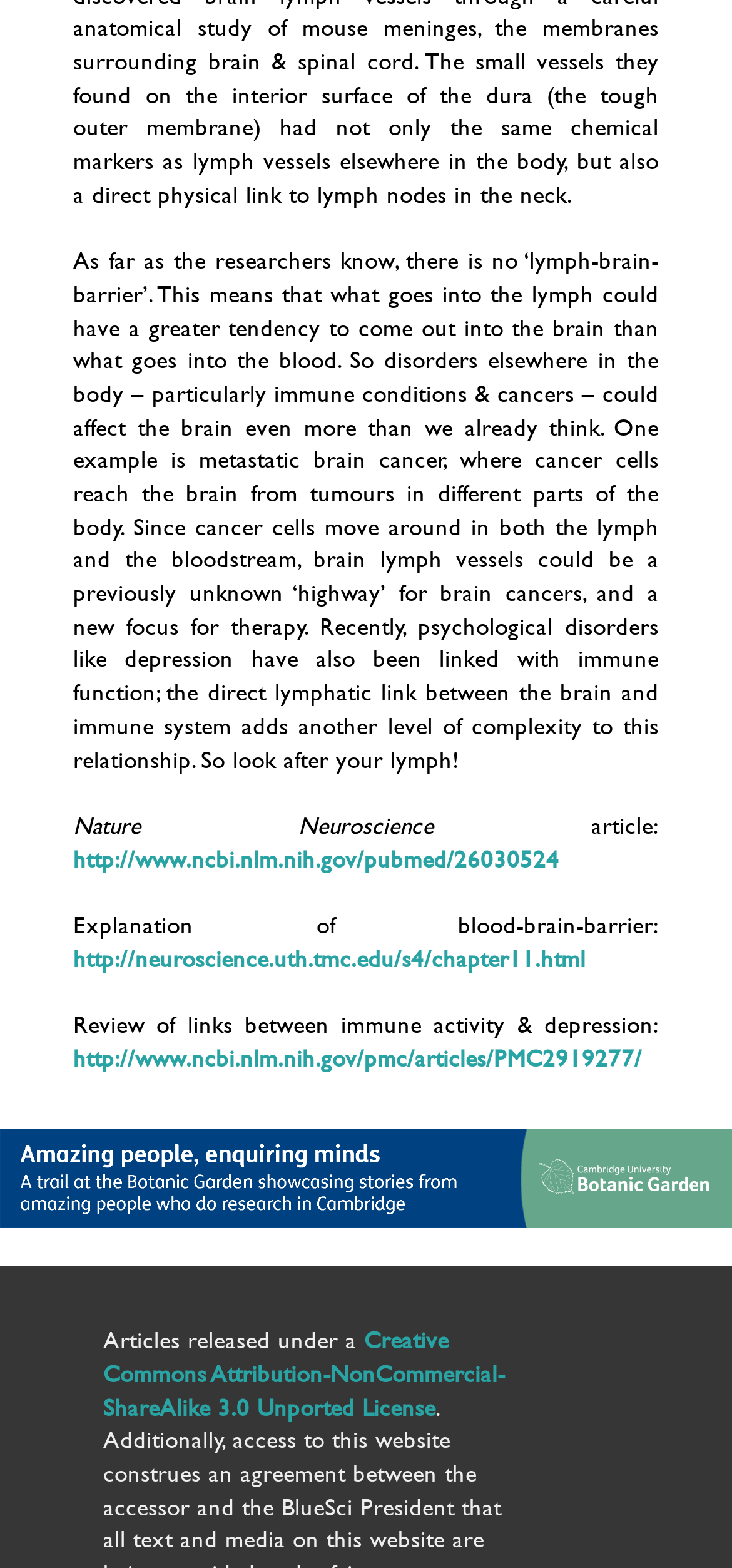What is the relationship between lymph and brain?
Please provide a detailed answer to the question.

According to the webpage, there is no 'lymph-brain-barrier', which means that what goes into the lymph could have a greater tendency to come out into the brain than what goes into the blood. This suggests a direct link between the lymph and brain.